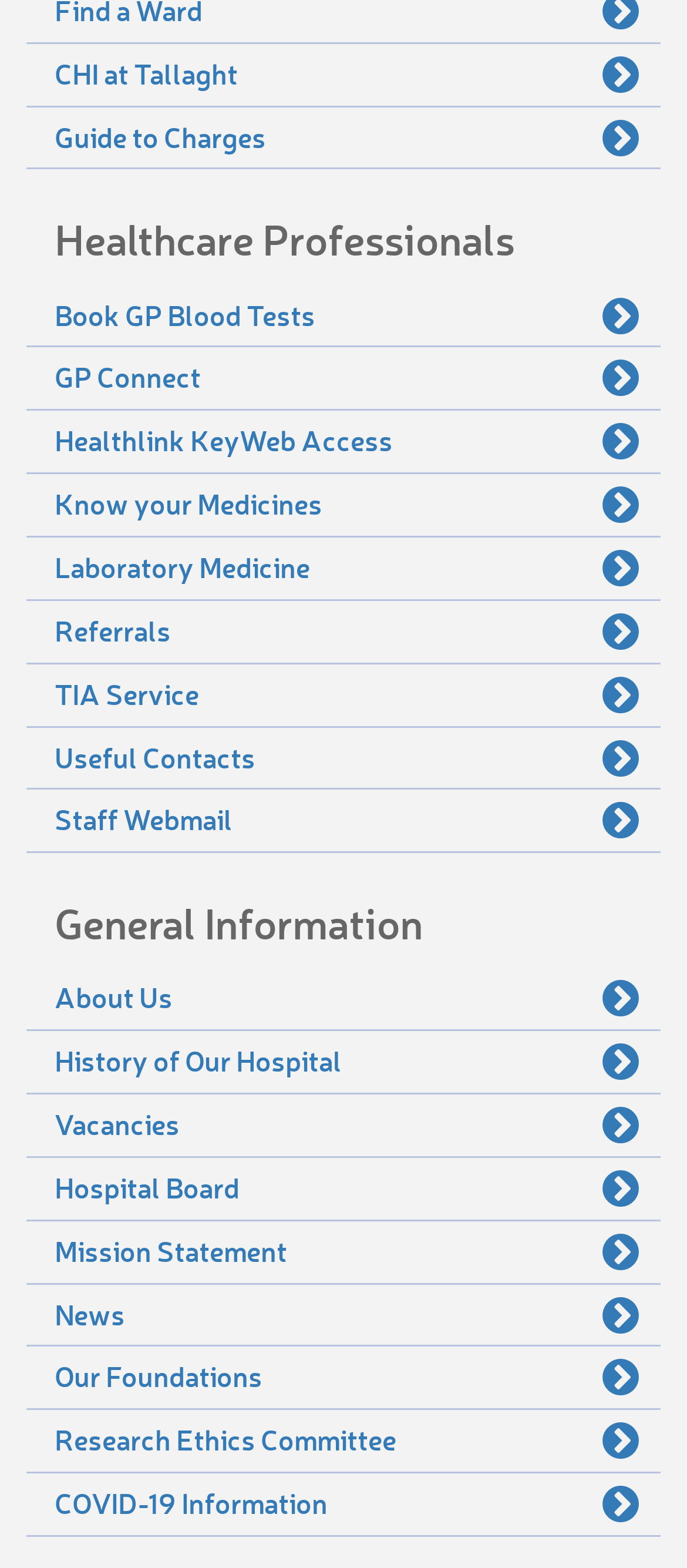Can you provide the bounding box coordinates for the element that should be clicked to implement the instruction: "Access Guide to Charges"?

[0.038, 0.068, 0.962, 0.107]